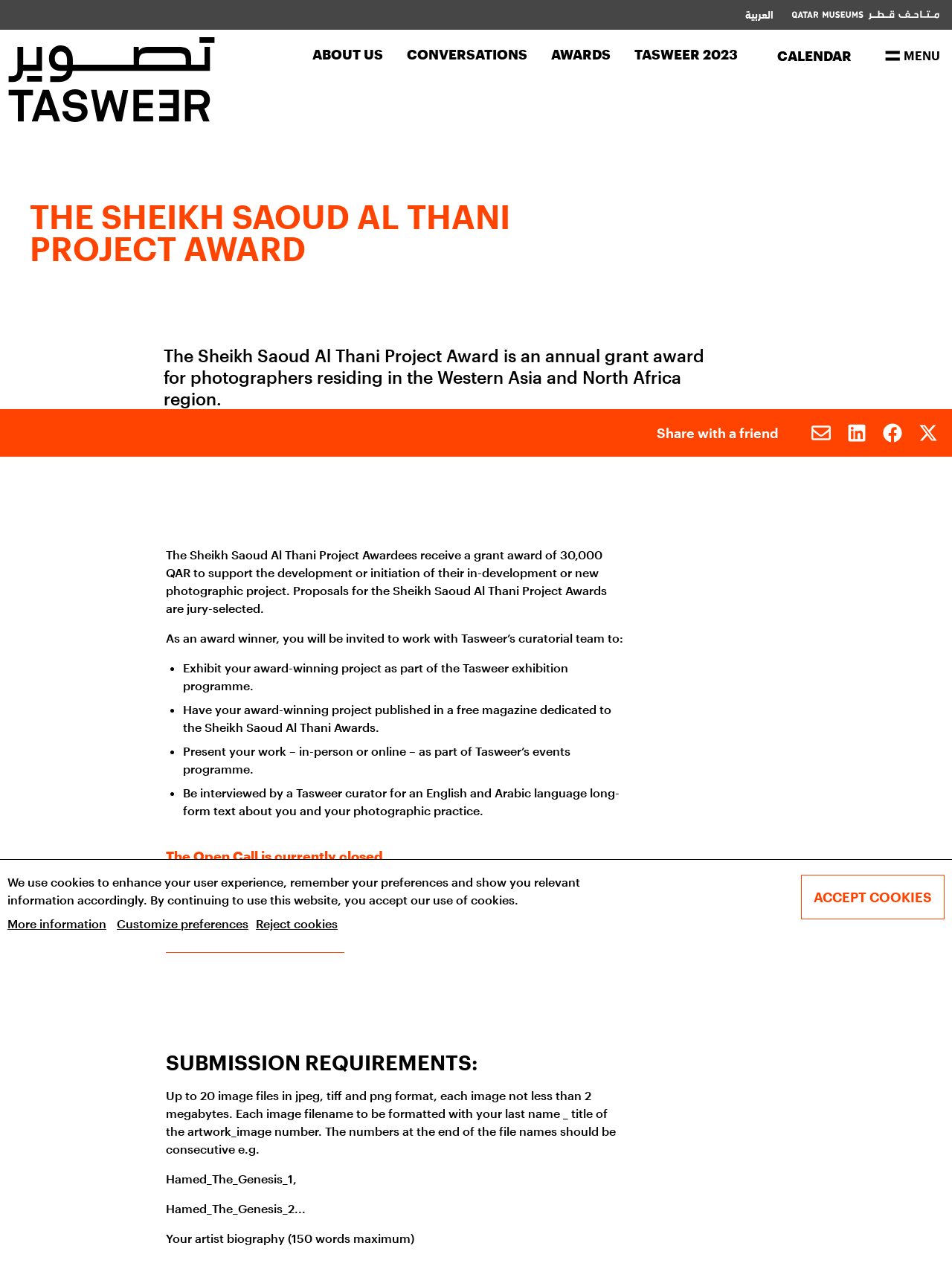Determine the main headline from the webpage and extract its text.

THE SHEIKH SAOUD AL THANI PROJECT AWARD